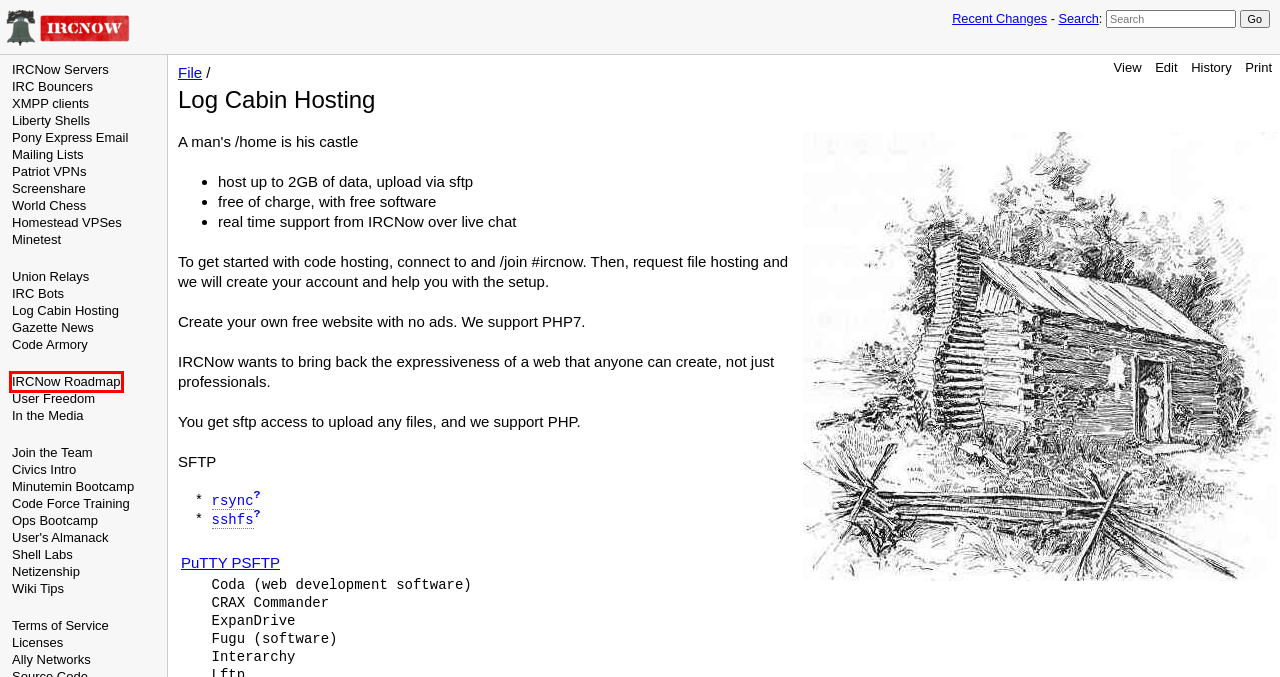You are given a screenshot depicting a webpage with a red bounding box around a UI element. Select the description that best corresponds to the new webpage after clicking the selected element. Here are the choices:
A. IRCNow | Opsofliberty / Bootcamp
B. IRCNow | Ircnow / Servers
C. IRCNow | Ircnow / Join IRCNow
D. IRCNow | Almanack / Poor User's Almanack
E. IRCNow | Ircnow / Roadmap2024
F. IRCNow | File / RecentChanges
G. IRCNow | License / License
H. IRCNow | Shelllabs / Shell Labs: An Indie Scientific Community

E